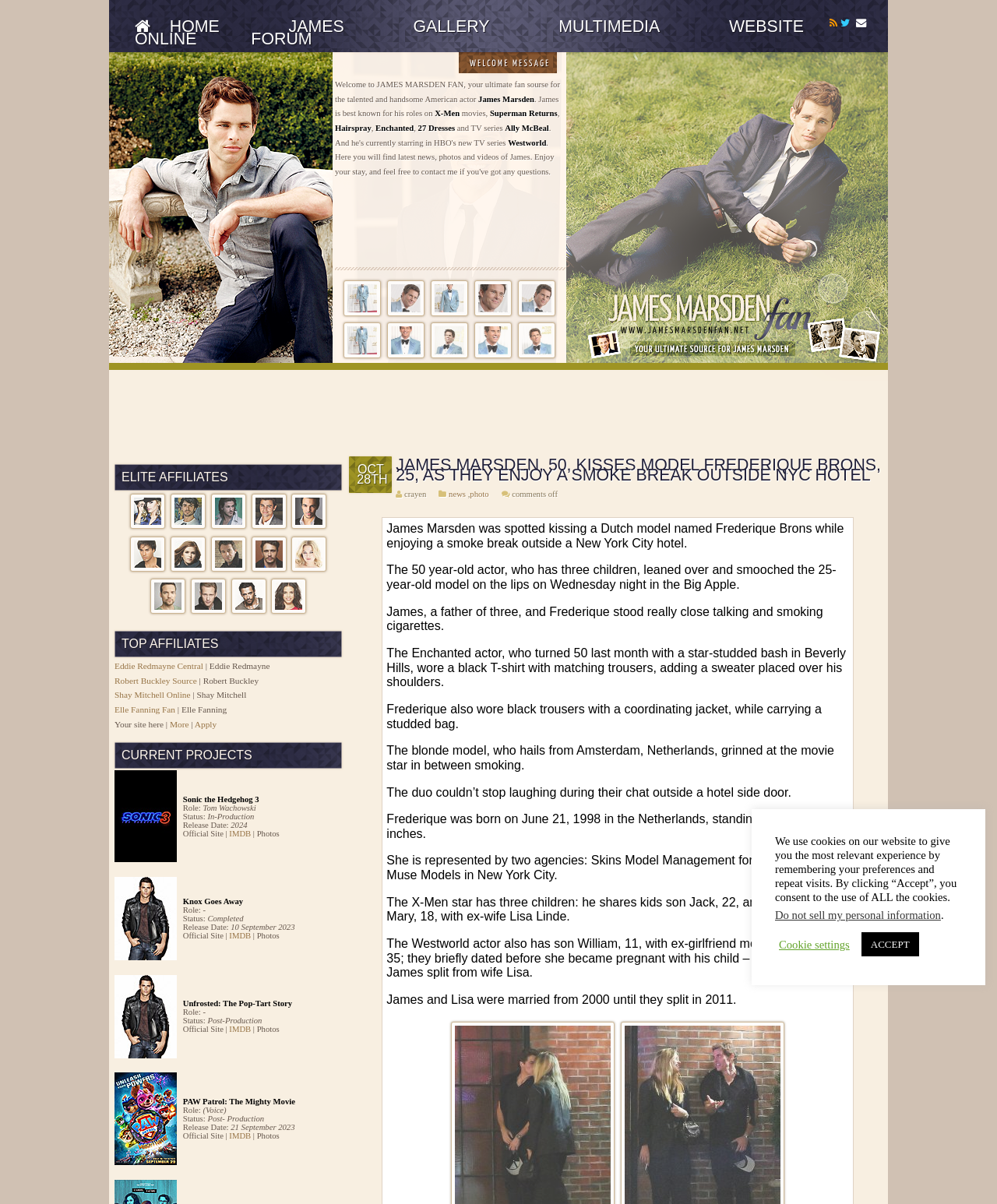Find and indicate the bounding box coordinates of the region you should select to follow the given instruction: "Click the FORUM link".

[0.23, 0.01, 0.335, 0.055]